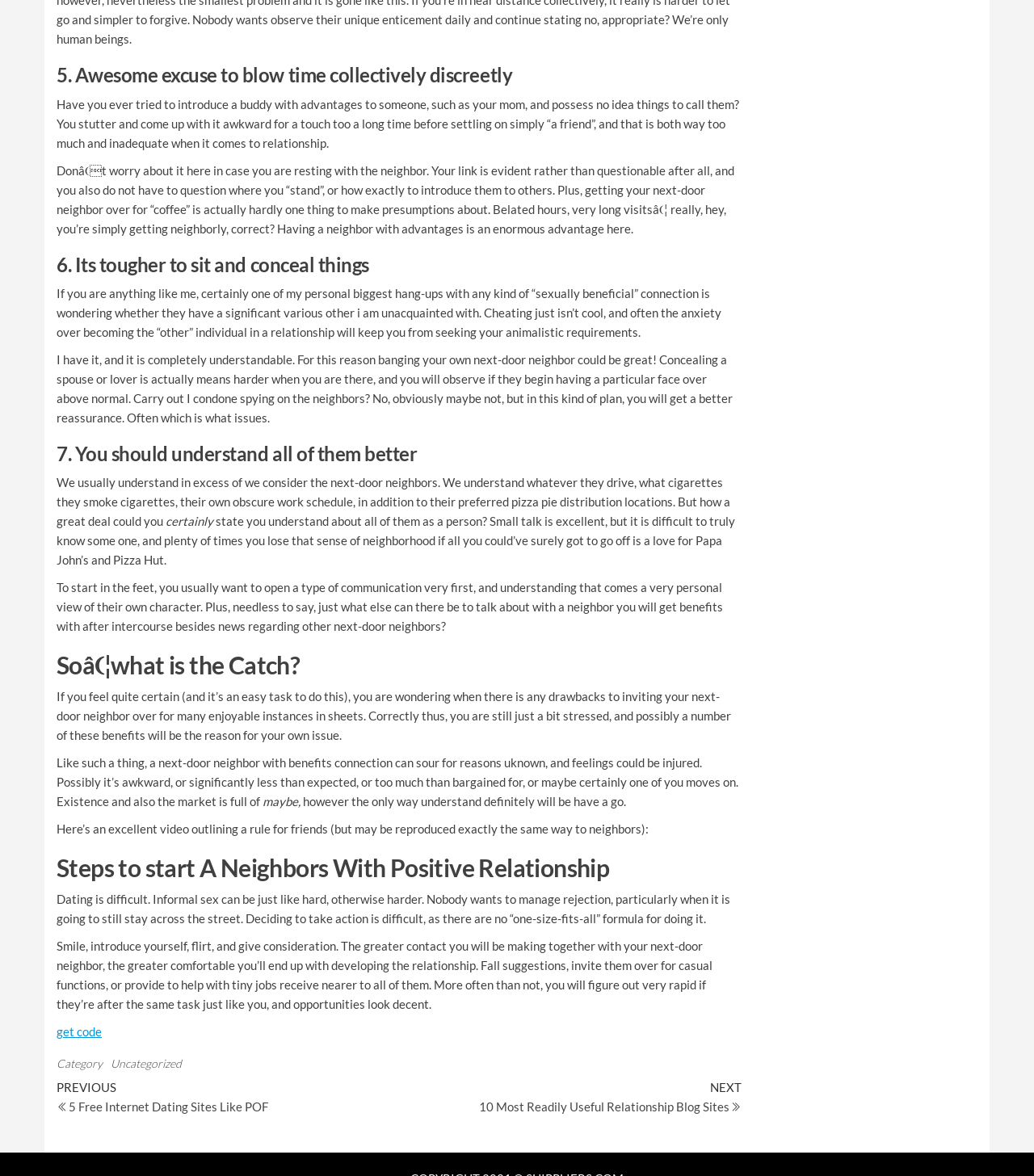Using the description "Uncategorized", locate and provide the bounding box of the UI element.

[0.107, 0.899, 0.176, 0.91]